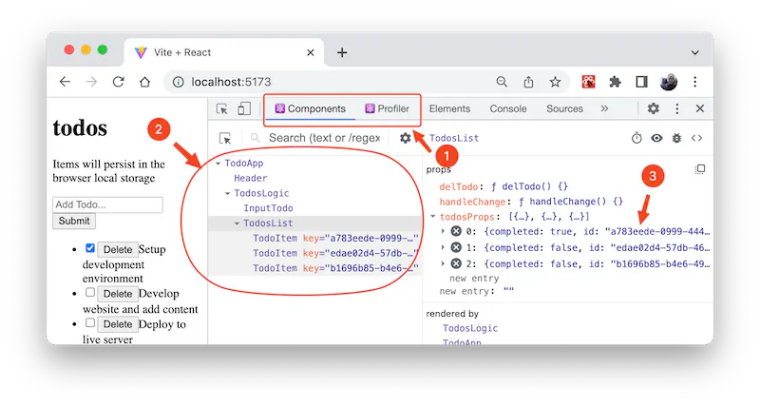Explain the image thoroughly, highlighting all key elements.

The image showcases a user interface from the React Developer Tools, highlighting the "Components" tab as viewers manage the application state within a React project. On the left side, the hierarchical structure displays the "TodoApp," which includes components like "Header," "TodosLogic," and "InputTodo." The "TodosList" component is selected, revealing its properties and state details. The highlighted section features key-value pairs representing completed and pending tasks, demonstrating how changes in the app's state manifest in real time. Meanwhile, the "Profiler" tab is visible at the top, indicating that users can also analyze the performance of their components. This interface serves as a powerful tool for developers to debug and optimize React applications.